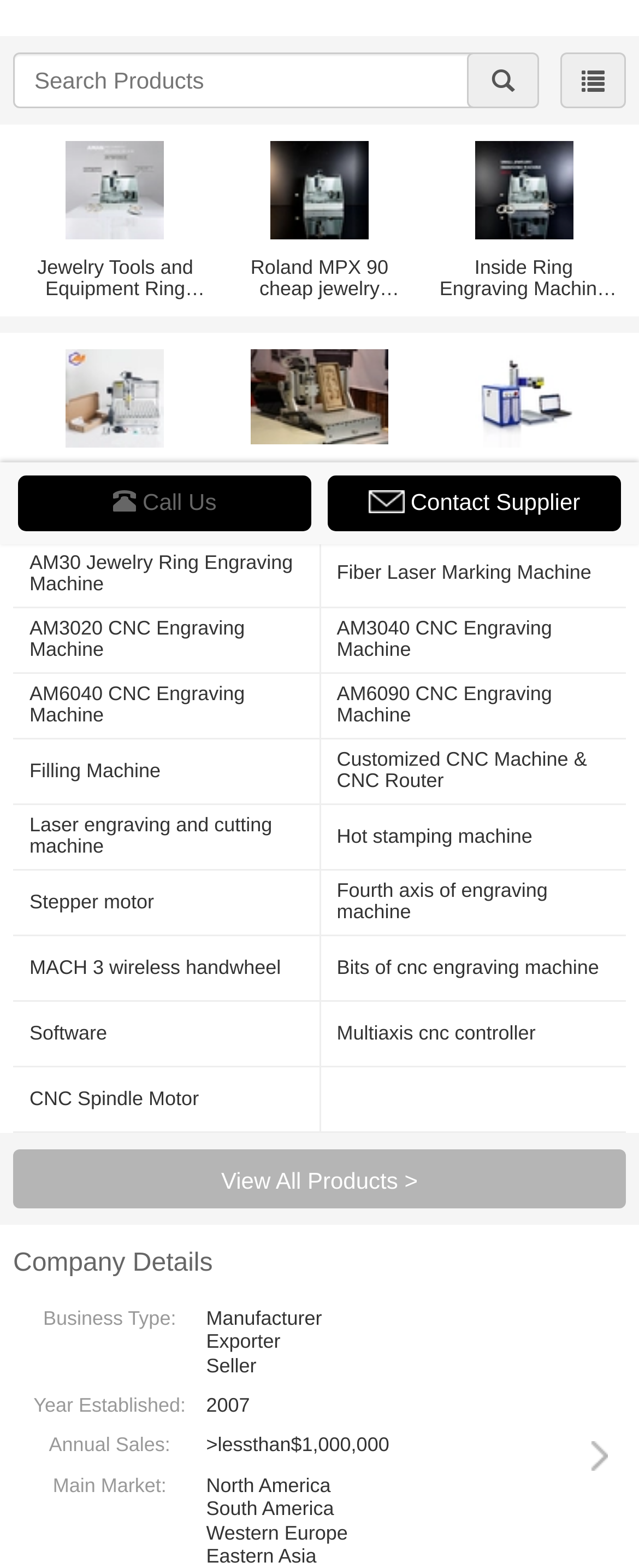Please find the bounding box coordinates (top-left x, top-left y, bottom-right x, bottom-right y) in the screenshot for the UI element described as follows: Fourth axis of engraving machine

[0.527, 0.562, 0.954, 0.589]